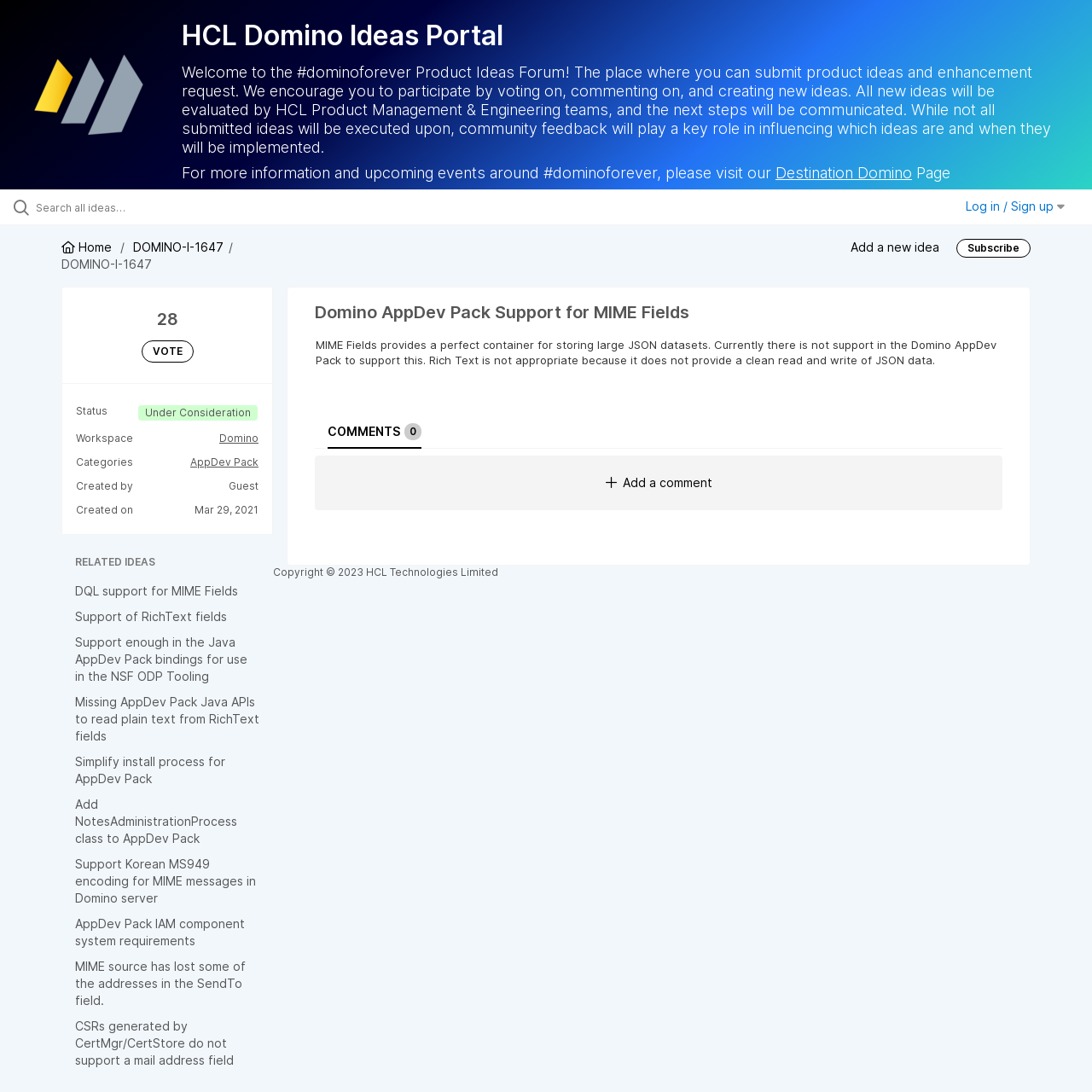Please determine the bounding box coordinates of the element to click in order to execute the following instruction: "Search for ideas". The coordinates should be four float numbers between 0 and 1, specified as [left, top, right, bottom].

[0.027, 0.18, 0.212, 0.199]